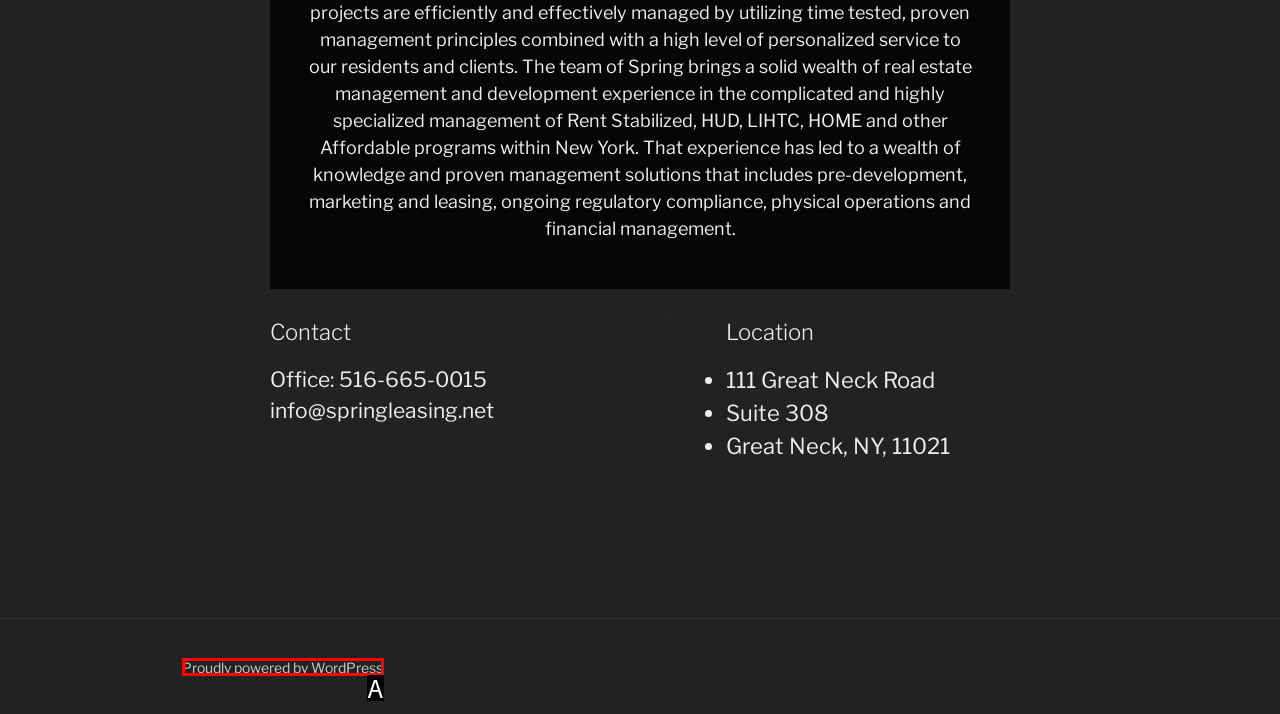Identify the letter corresponding to the UI element that matches this description: alt="LMSS"
Answer using only the letter from the provided options.

None